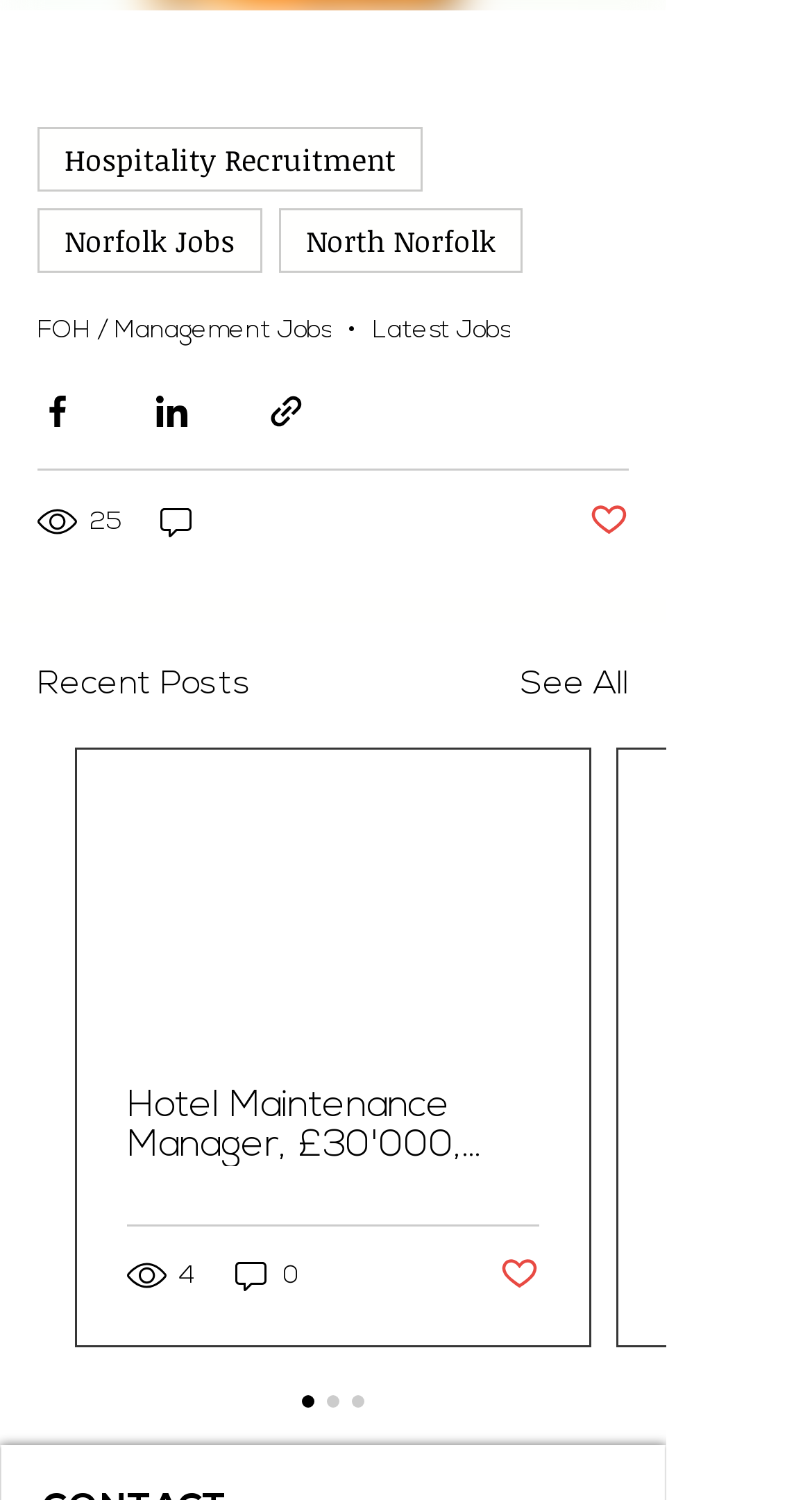Determine the bounding box coordinates of the element that should be clicked to execute the following command: "See All Recent Posts".

[0.641, 0.439, 0.774, 0.473]